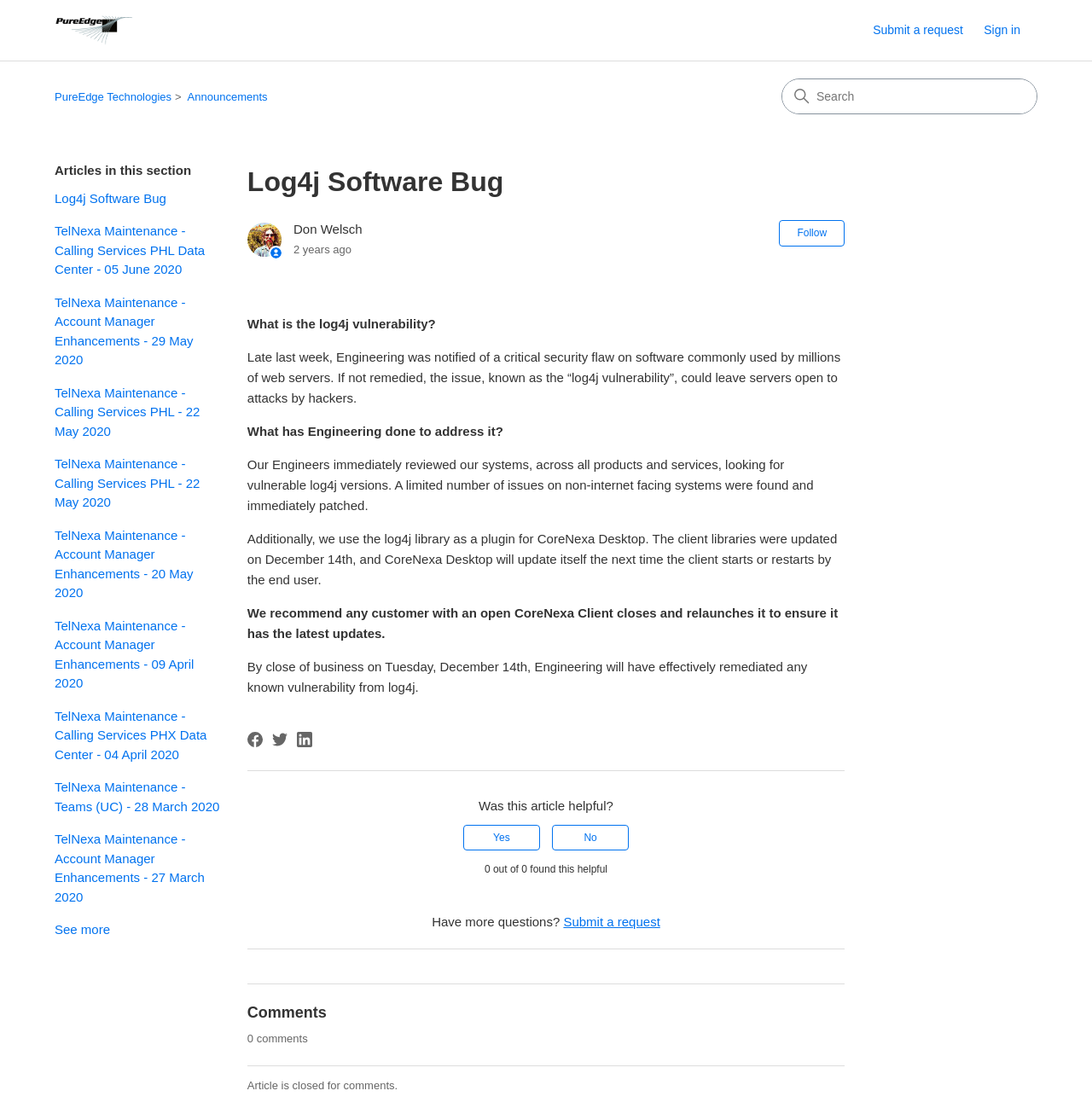From the screenshot, find the bounding box of the UI element matching this description: "title="Home"". Supply the bounding box coordinates in the form [left, top, right, bottom], each a float between 0 and 1.

[0.05, 0.013, 0.123, 0.041]